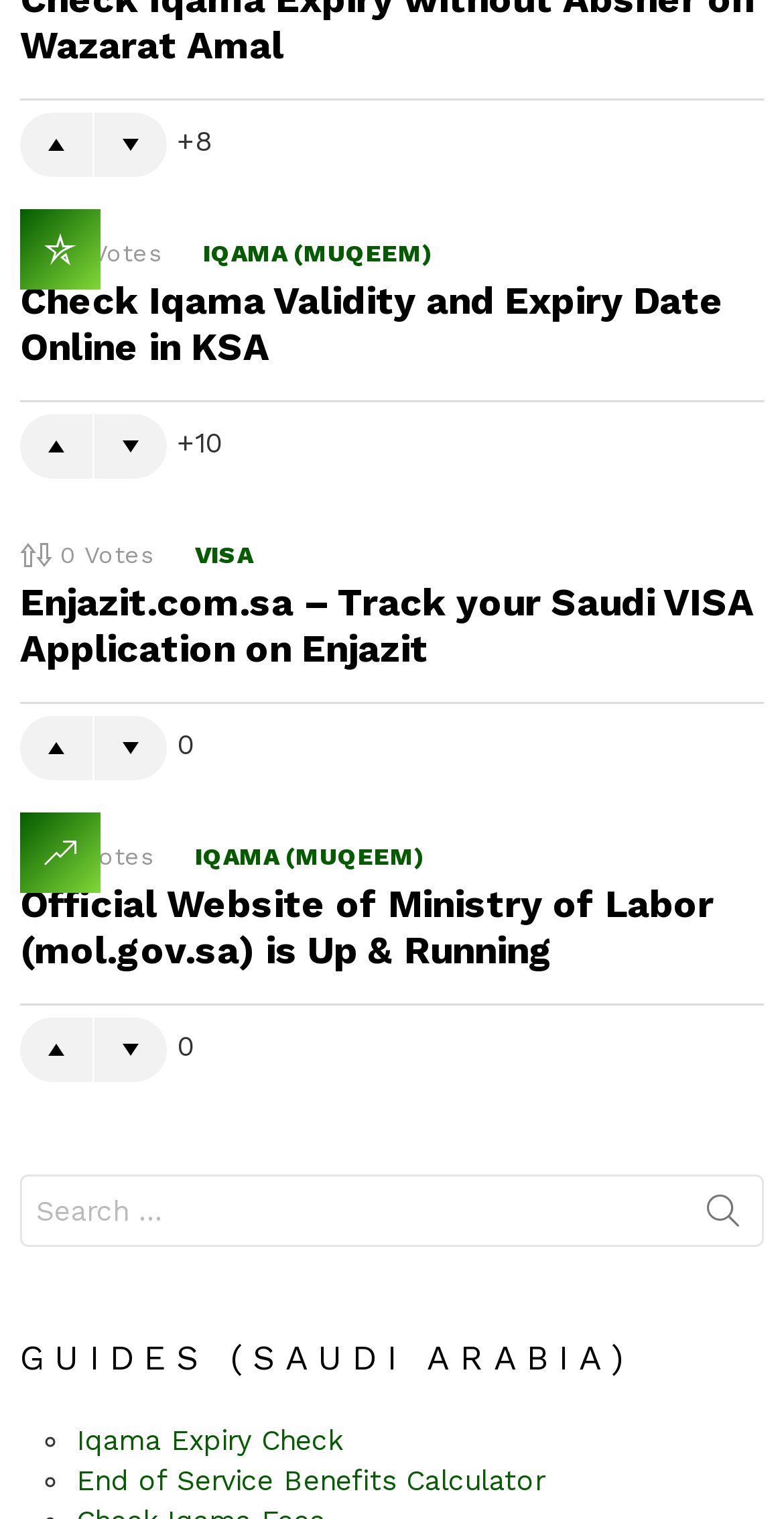Please determine the bounding box coordinates of the element's region to click for the following instruction: "Search for:".

[0.026, 0.773, 0.974, 0.821]